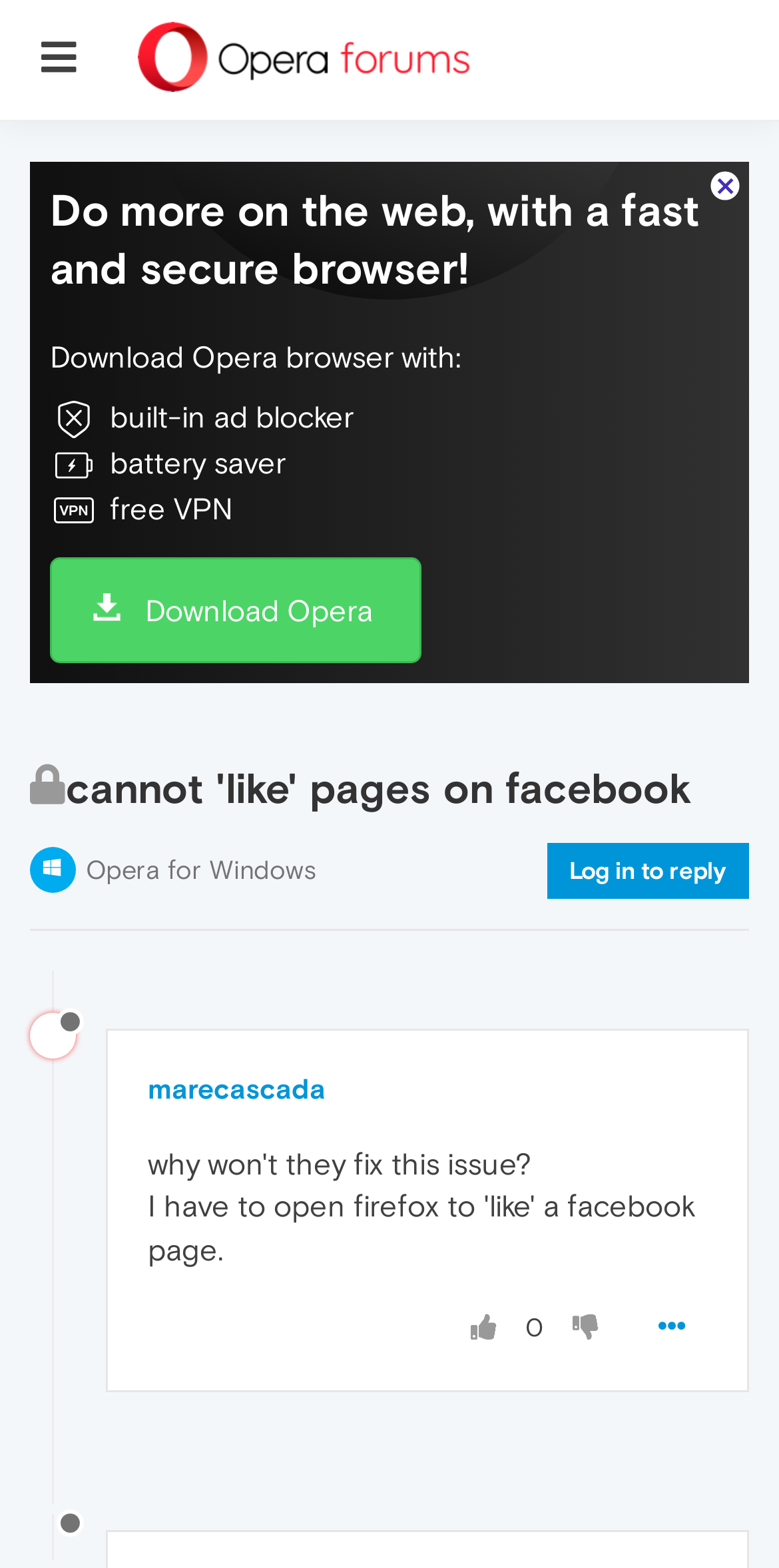Identify the bounding box coordinates of the clickable region to carry out the given instruction: "Click the like button".

[0.594, 0.836, 0.65, 0.859]